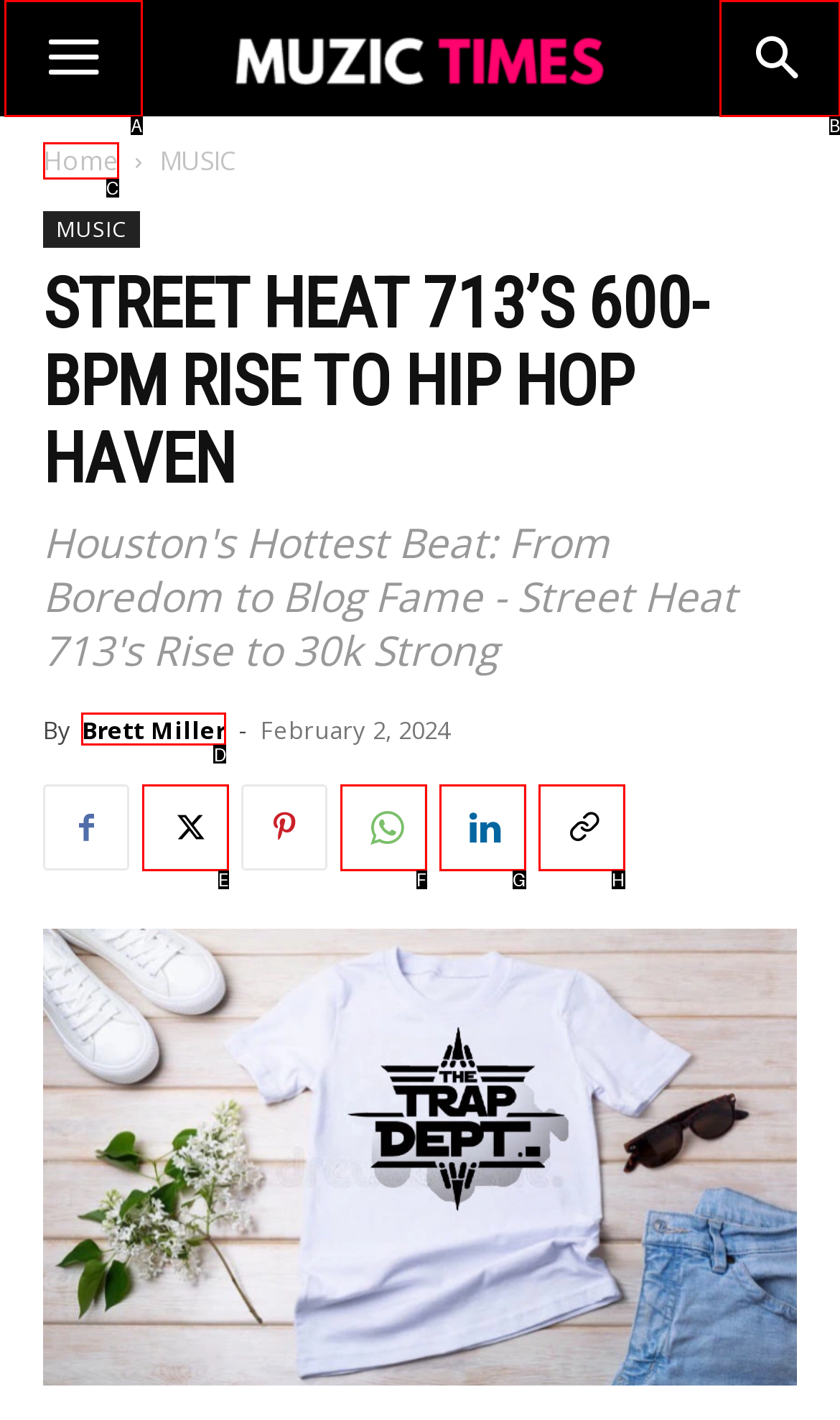Indicate the UI element to click to perform the task: Read the article by 'Brett Miller'. Reply with the letter corresponding to the chosen element.

D